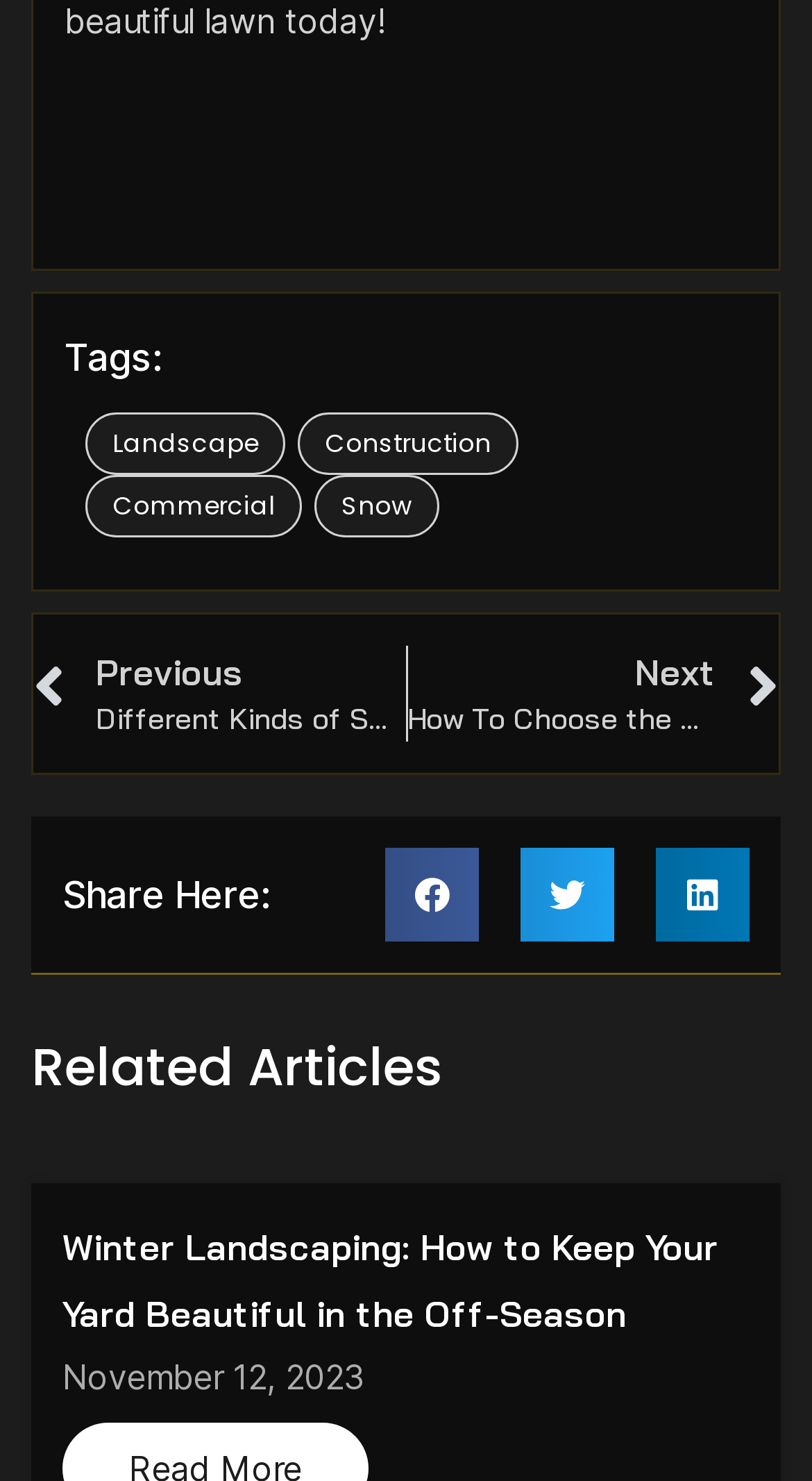Please provide the bounding box coordinates for the element that needs to be clicked to perform the instruction: "Click on the Prev link". The coordinates must consist of four float numbers between 0 and 1, formatted as [left, top, right, bottom].

[0.041, 0.436, 0.499, 0.501]